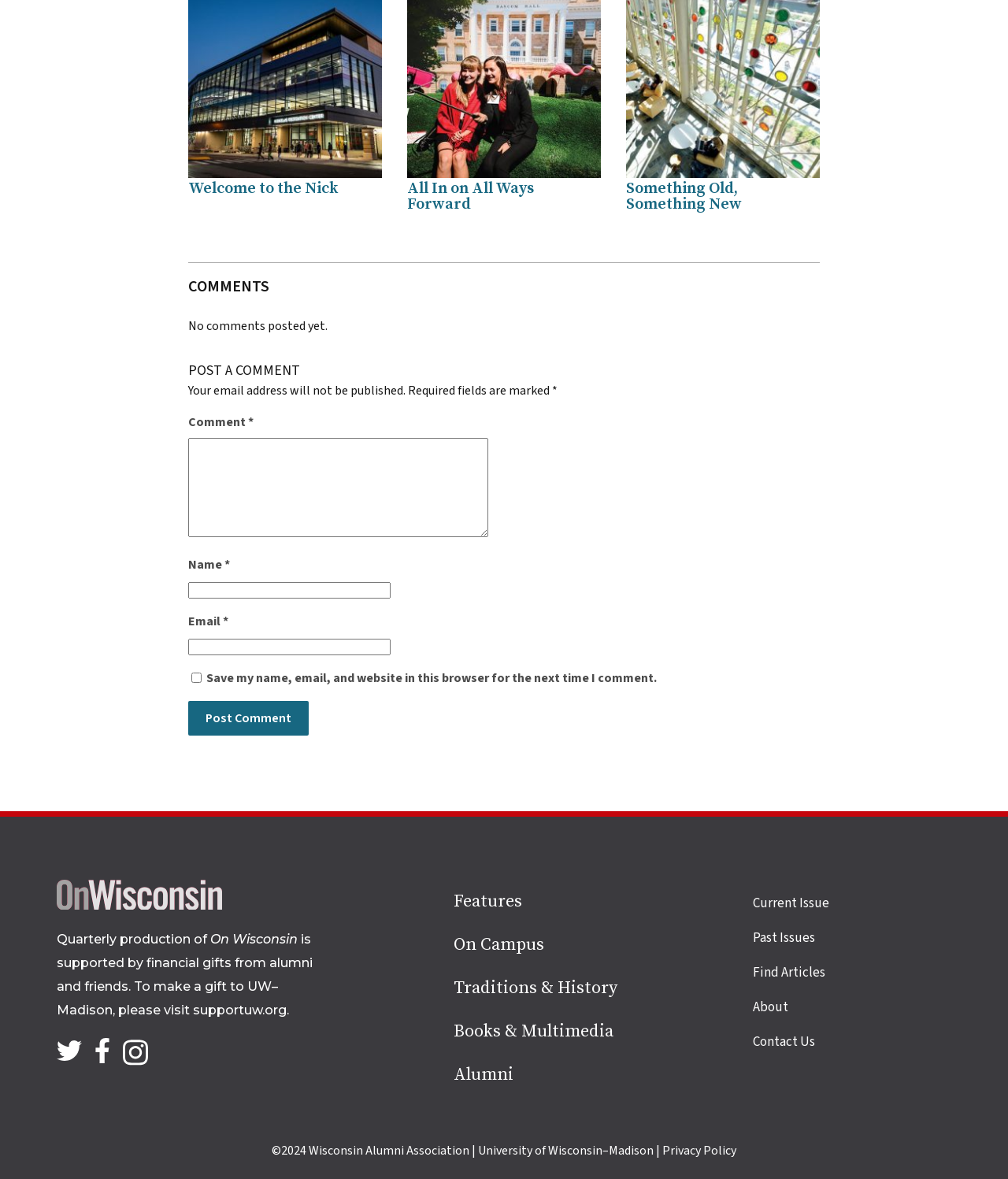Can you show the bounding box coordinates of the region to click on to complete the task described in the instruction: "Click on the 'Back to home page' link"?

[0.056, 0.761, 0.22, 0.776]